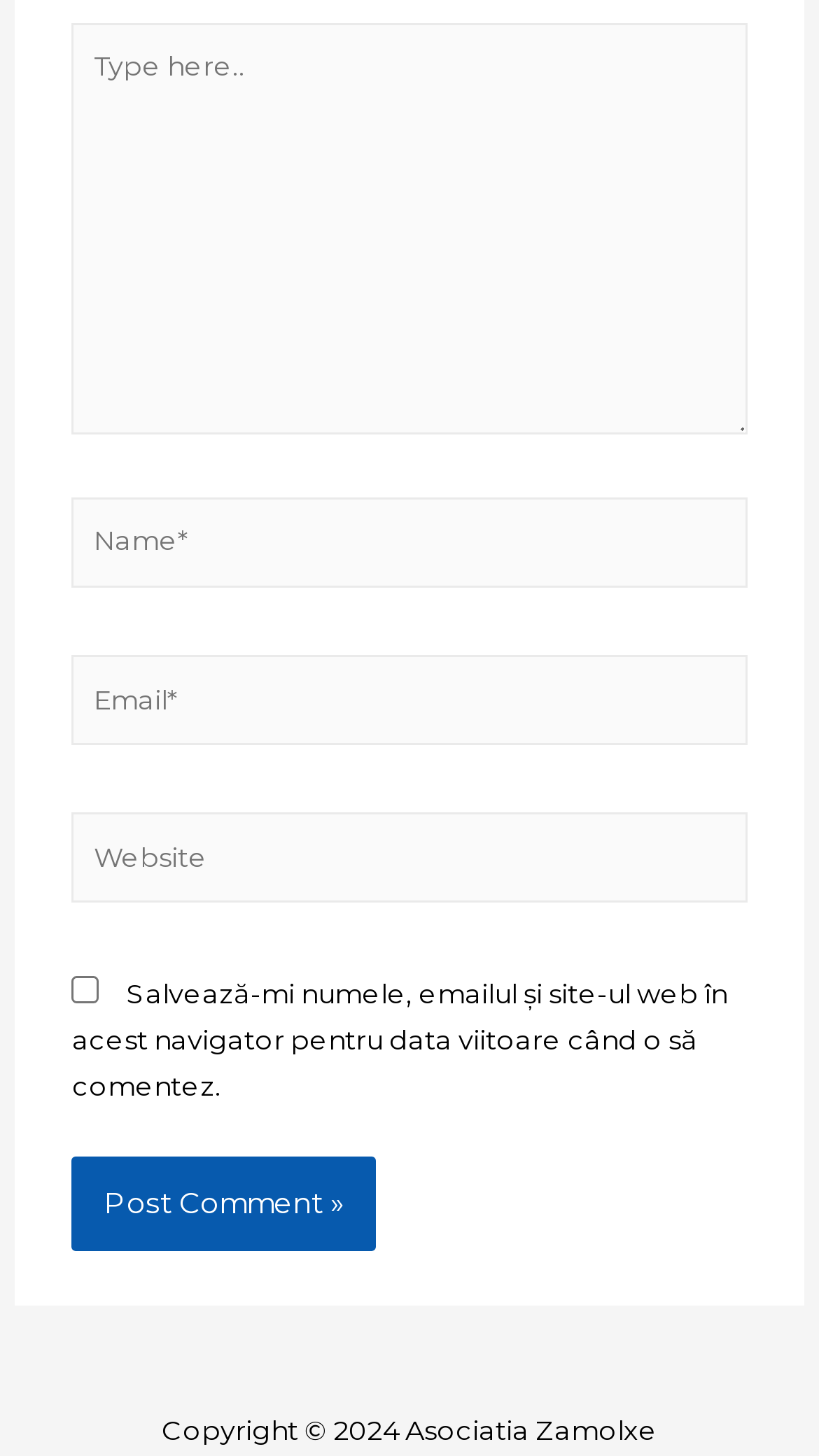What is the copyright year?
Look at the screenshot and give a one-word or phrase answer.

2024